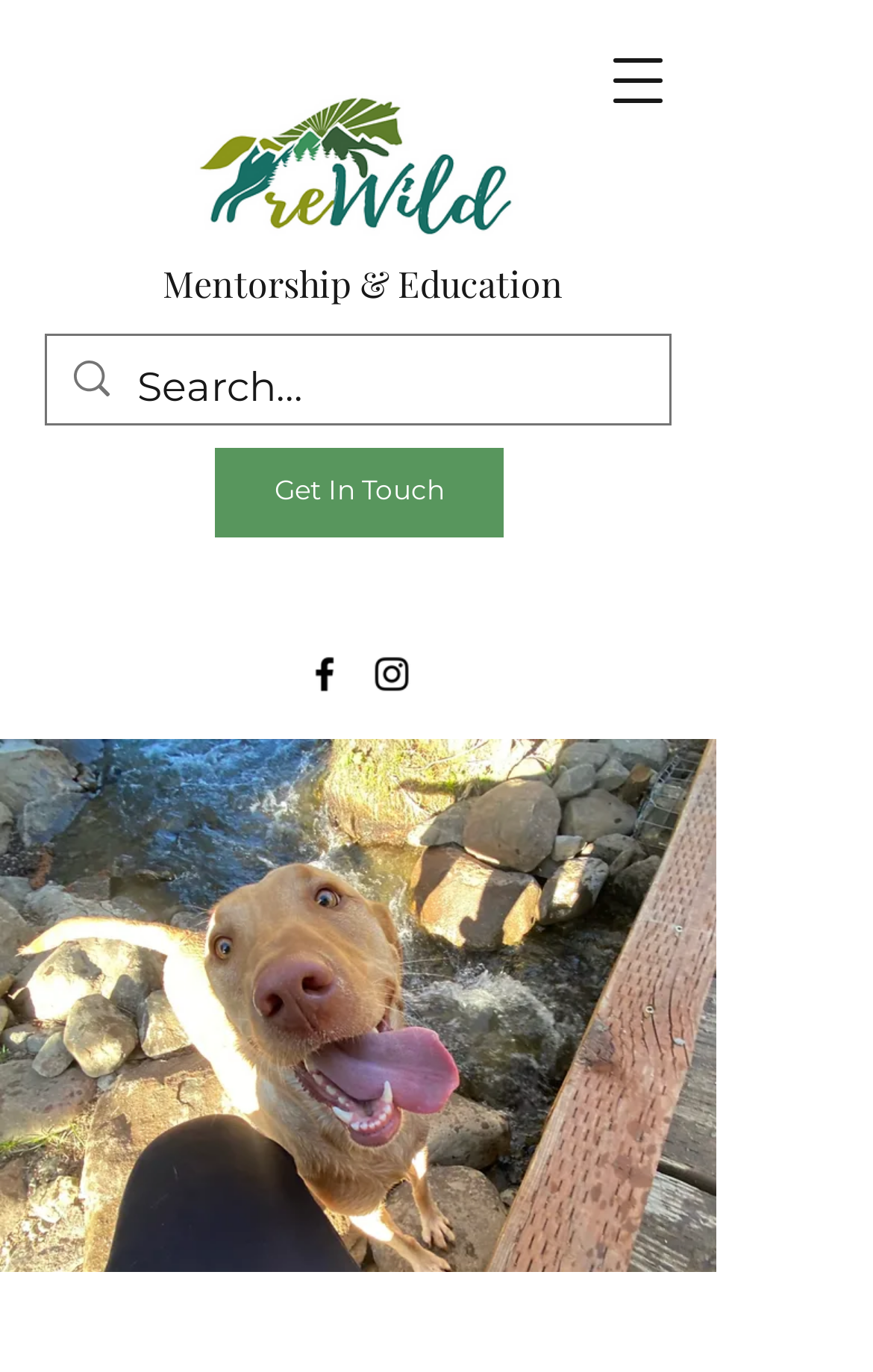Using the provided element description "aria-label="Facebook"", determine the bounding box coordinates of the UI element.

[0.346, 0.475, 0.397, 0.508]